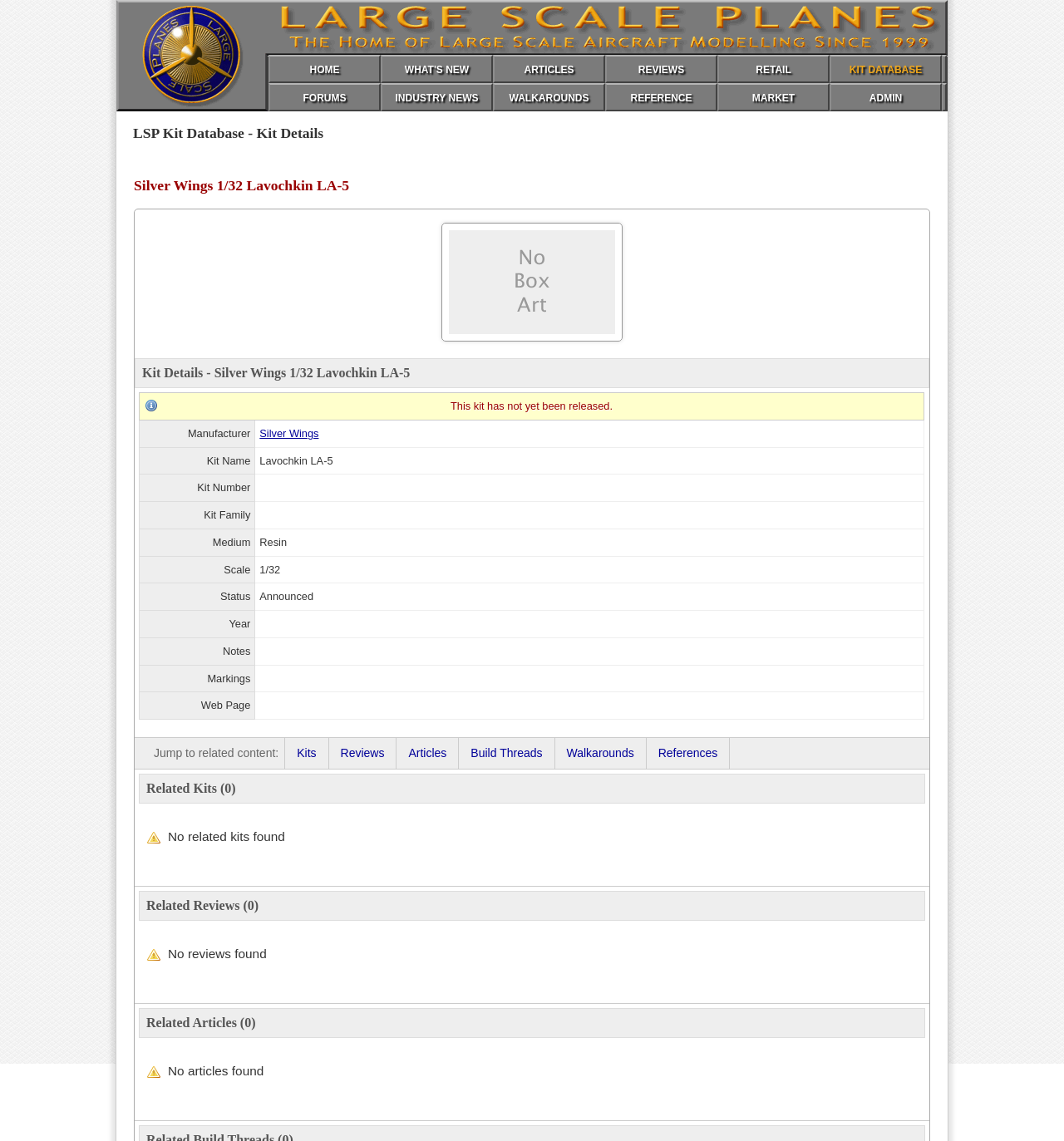Carefully observe the image and respond to the question with a detailed answer:
What is the status of the kit?

The answer can be found in the table with the heading 'Kit Details - Silver Wings 1/32 Lavochkin LA-5'. In the seventh row of the table, the 'Status' column has the value 'Announced'.